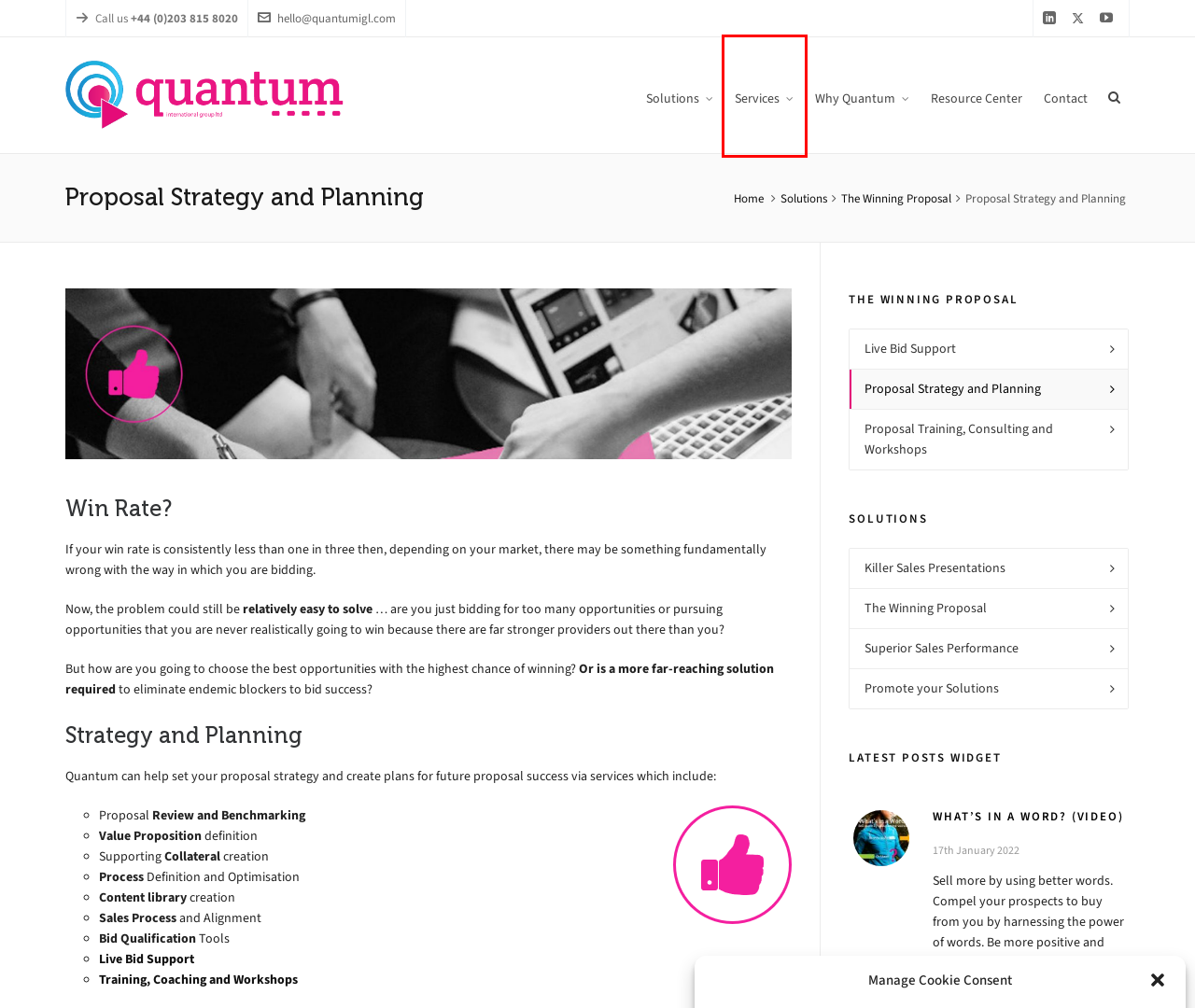You have a screenshot of a webpage with a red rectangle bounding box around an element. Identify the best matching webpage description for the new page that appears after clicking the element in the bounding box. The descriptions are:
A. Killer Sales Presentations | Quantum
B. Superior Sales Performance | Quantum
C. Proposal Training, Consulting and Workshops | Quantum
D. Contact Quantum | Quantum
E. Solutions | Quantum
F. What's in a Word? (Video) | Quantum
G. Services For ... | Quantum
H. Live Bid Support | Quantum

G